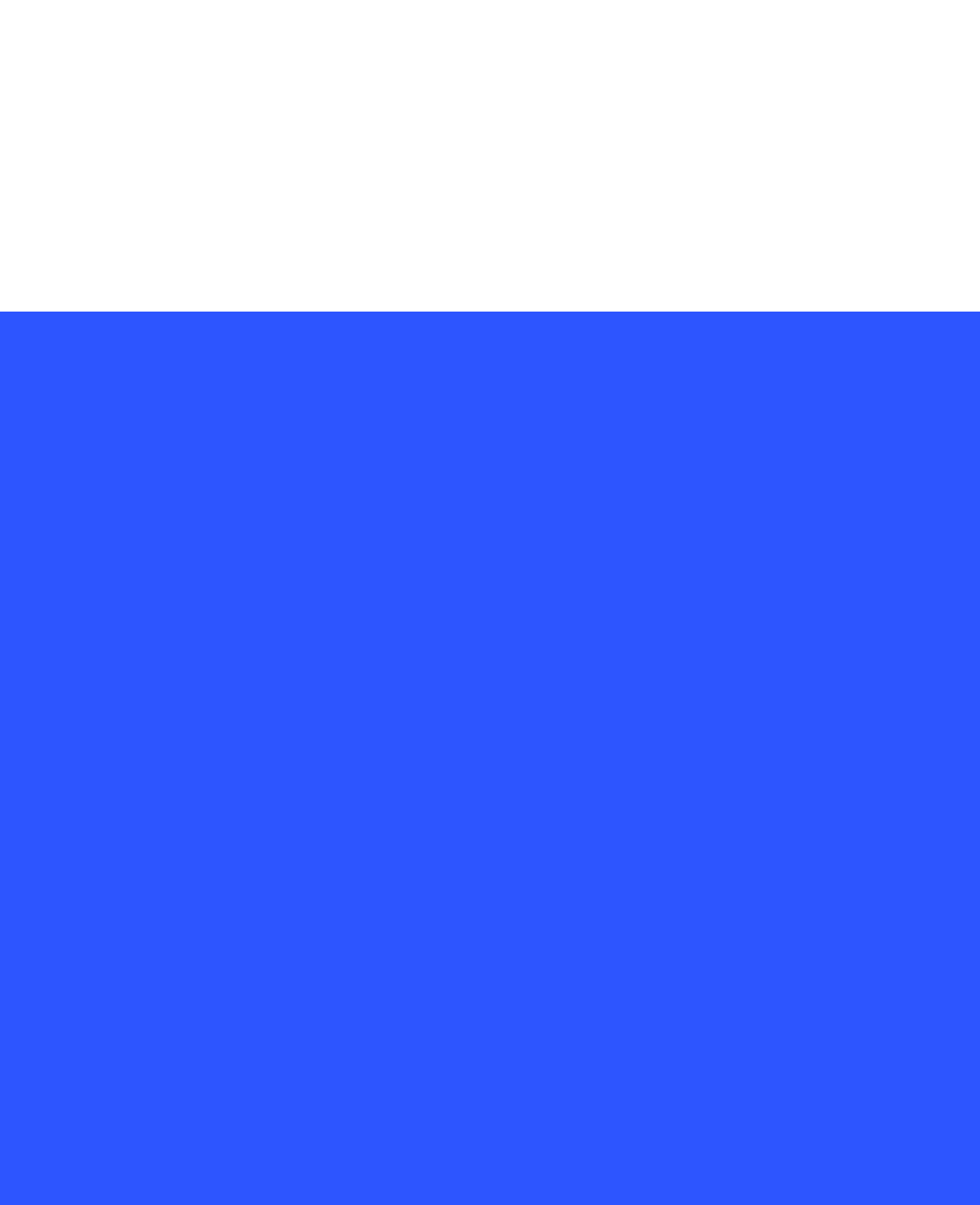Could you determine the bounding box coordinates of the clickable element to complete the instruction: "Sign up to the newsletter"? Provide the coordinates as four float numbers between 0 and 1, i.e., [left, top, right, bottom].

[0.703, 0.244, 0.947, 0.278]